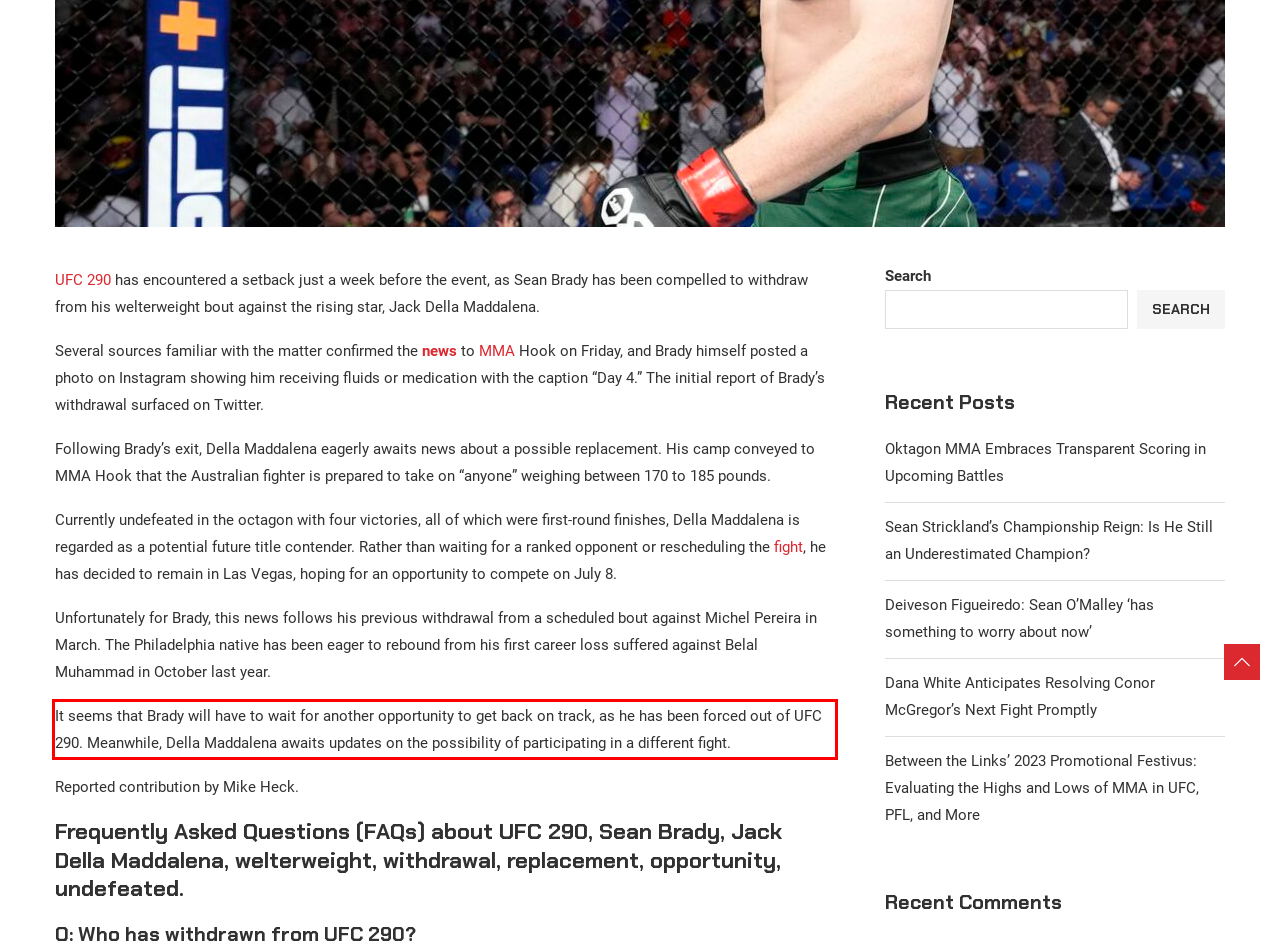Please examine the webpage screenshot containing a red bounding box and use OCR to recognize and output the text inside the red bounding box.

It seems that Brady will have to wait for another opportunity to get back on track, as he has been forced out of UFC 290. Meanwhile, Della Maddalena awaits updates on the possibility of participating in a different fight.